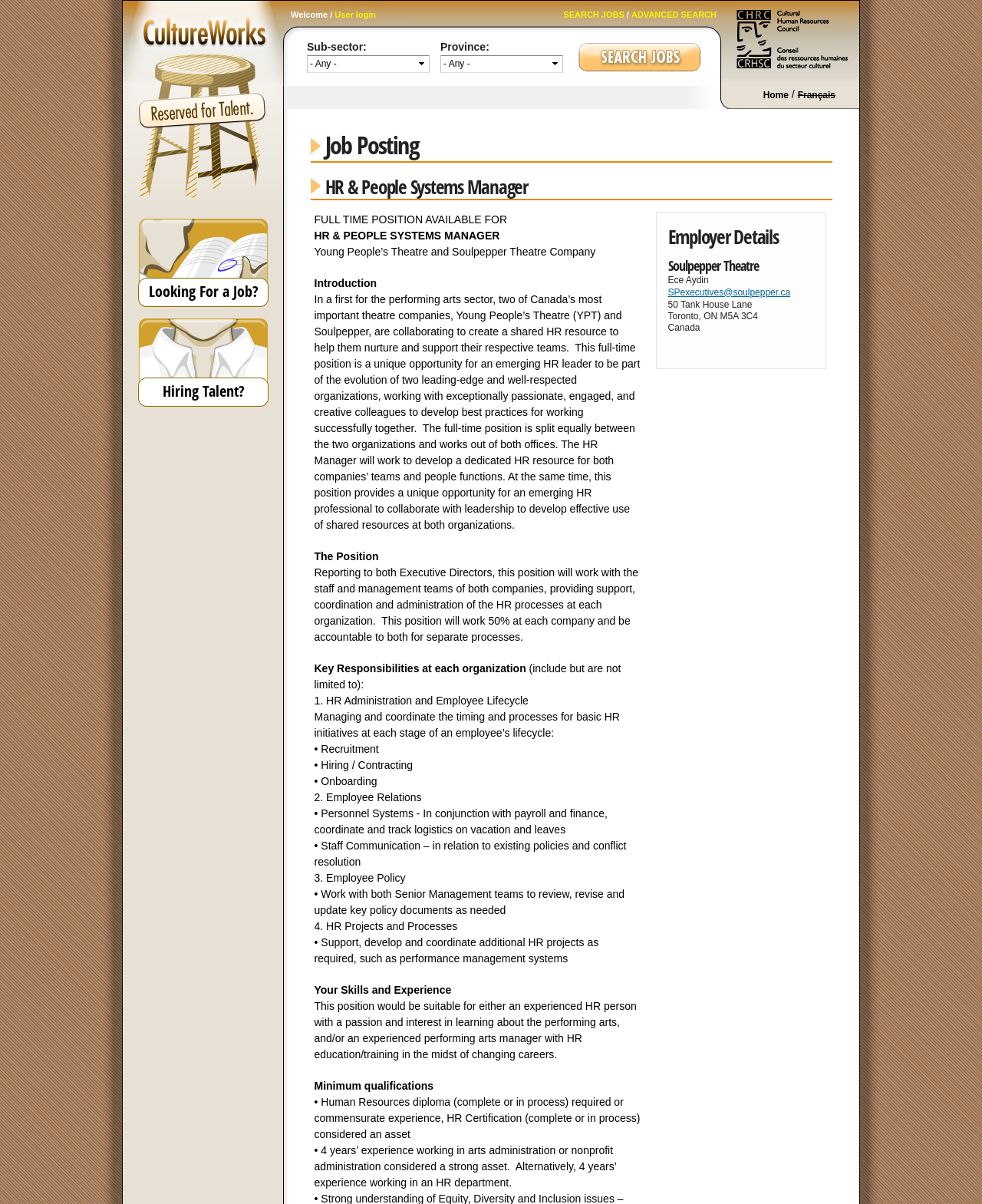Identify the bounding box coordinates of the part that should be clicked to carry out this instruction: "Search for jobs".

[0.574, 0.007, 0.636, 0.018]